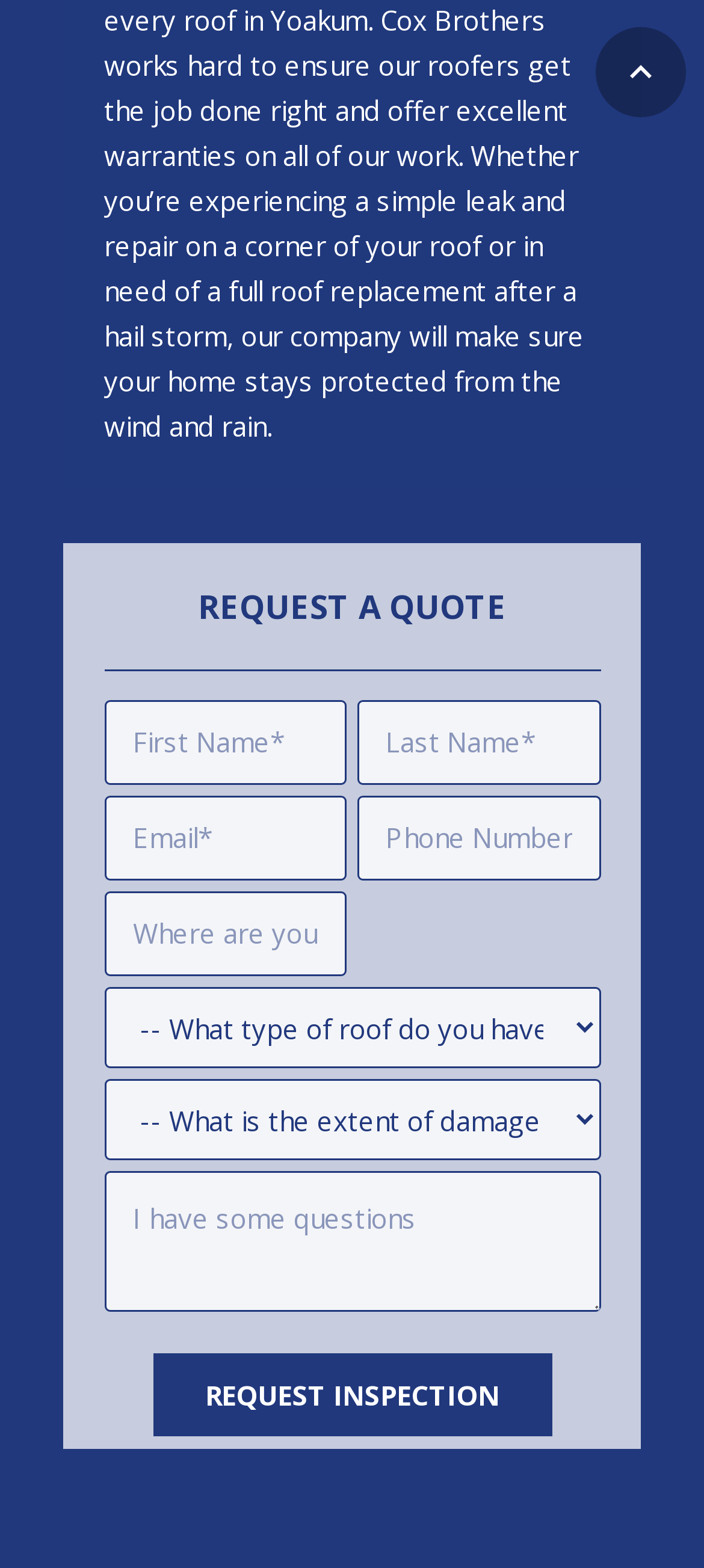Specify the bounding box coordinates (top-left x, top-left y, bottom-right x, bottom-right y) of the UI element in the screenshot that matches this description: name="your-email" placeholder="Email*"

[0.147, 0.508, 0.493, 0.562]